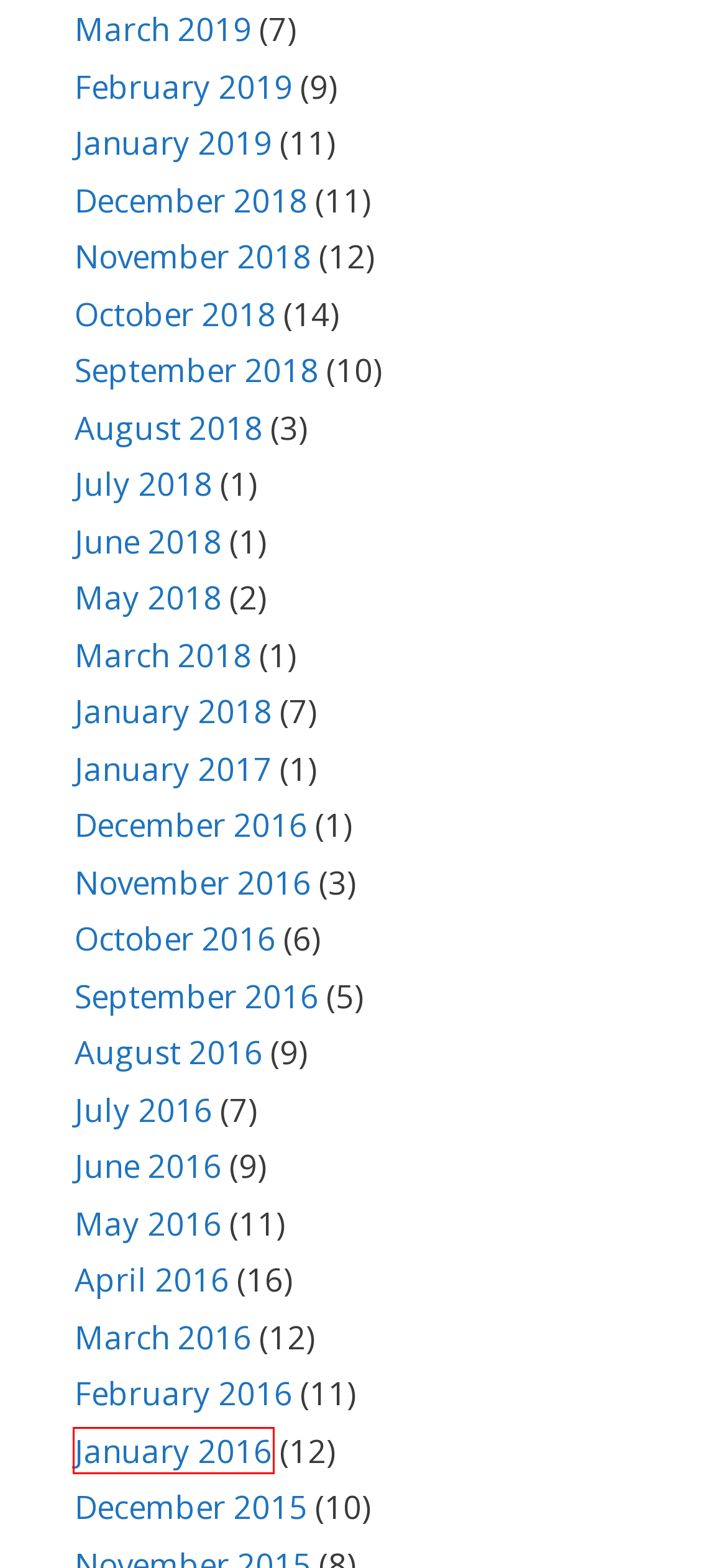Provided is a screenshot of a webpage with a red bounding box around an element. Select the most accurate webpage description for the page that appears after clicking the highlighted element. Here are the candidates:
A. January 2016 – sixthseal.com
B. October 2018 – sixthseal.com
C. October 2016 – sixthseal.com
D. March 2018 – sixthseal.com
E. January 2018 – sixthseal.com
F. March 2019 – sixthseal.com
G. July 2016 – sixthseal.com
H. January 2017 – sixthseal.com

A